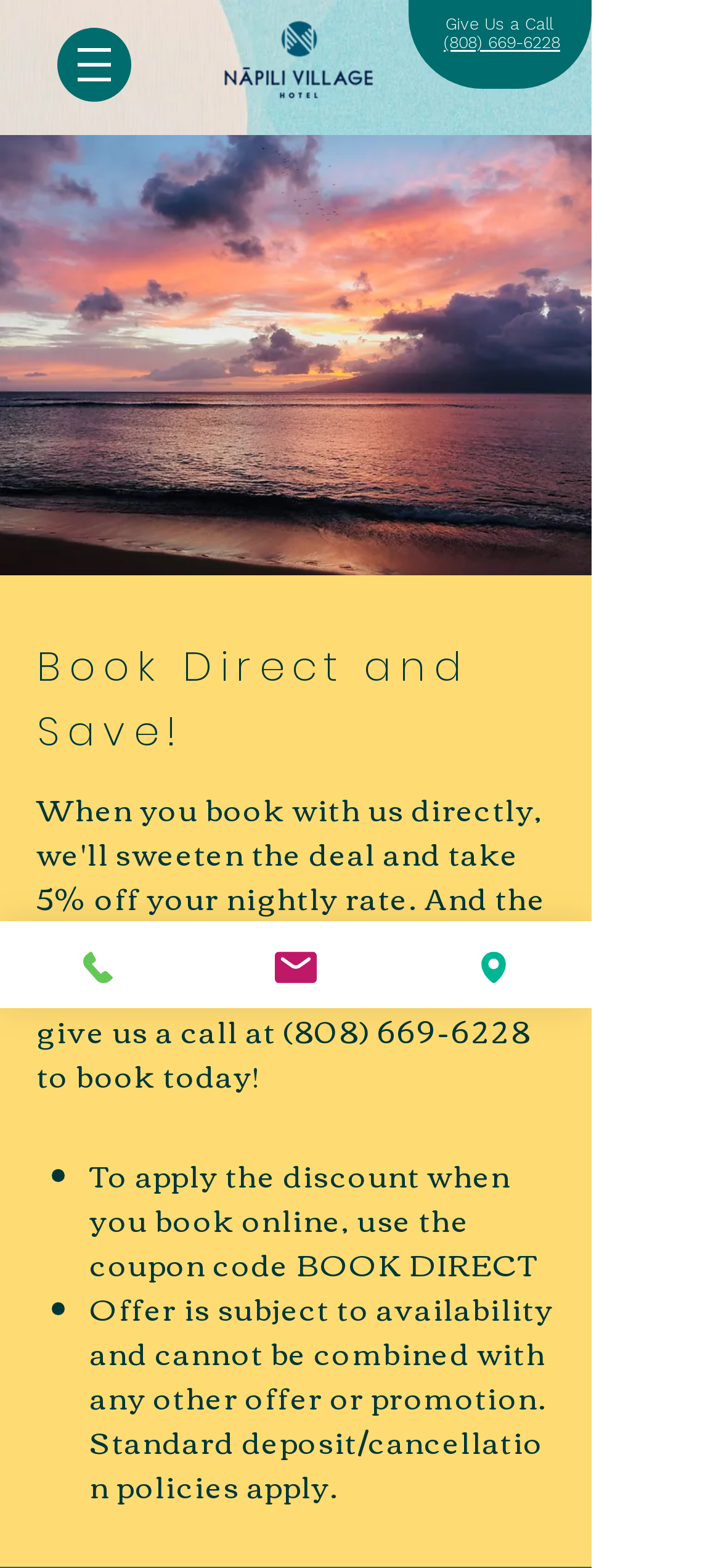What is the phone number to book directly?
Please respond to the question with a detailed and well-explained answer.

I found the phone number by looking at the heading 'Give Us a Call' and the link '(808) 669-6228' below it, which suggests that this is the phone number to book directly.